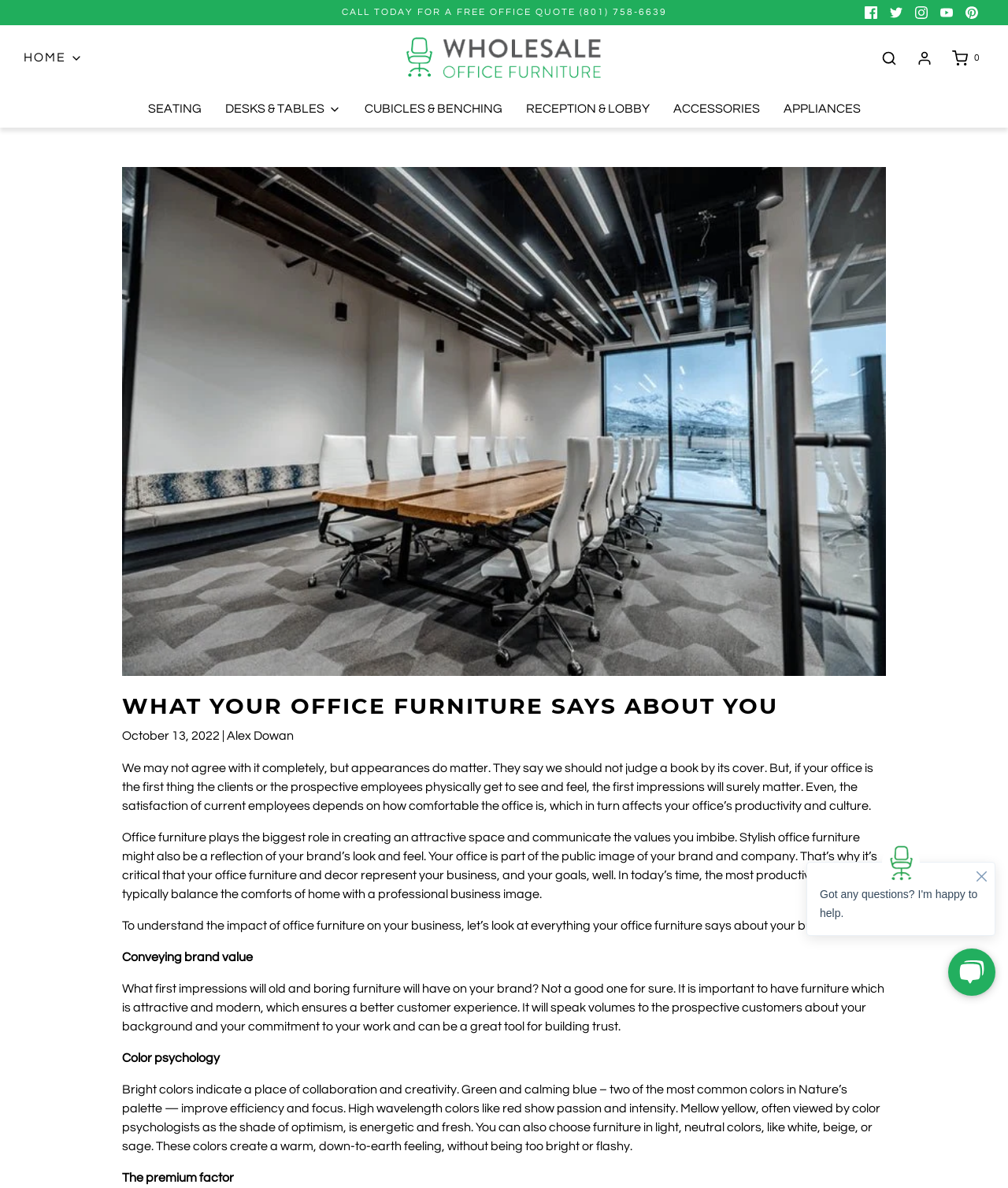Please determine the primary heading and provide its text.

WHAT YOUR OFFICE FURNITURE SAYS ABOUT YOU